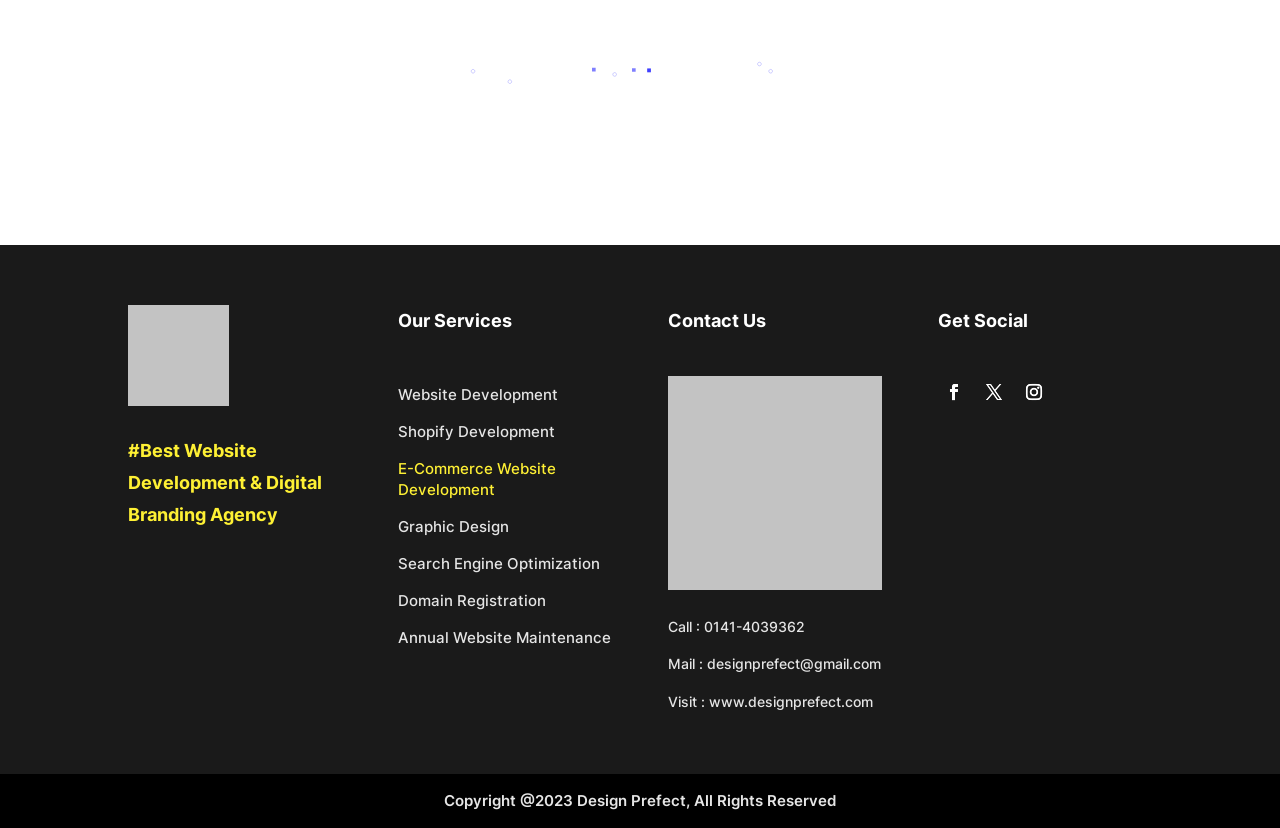Determine the bounding box coordinates of the element's region needed to click to follow the instruction: "Get social on Facebook". Provide these coordinates as four float numbers between 0 and 1, formatted as [left, top, right, bottom].

[0.733, 0.454, 0.758, 0.493]